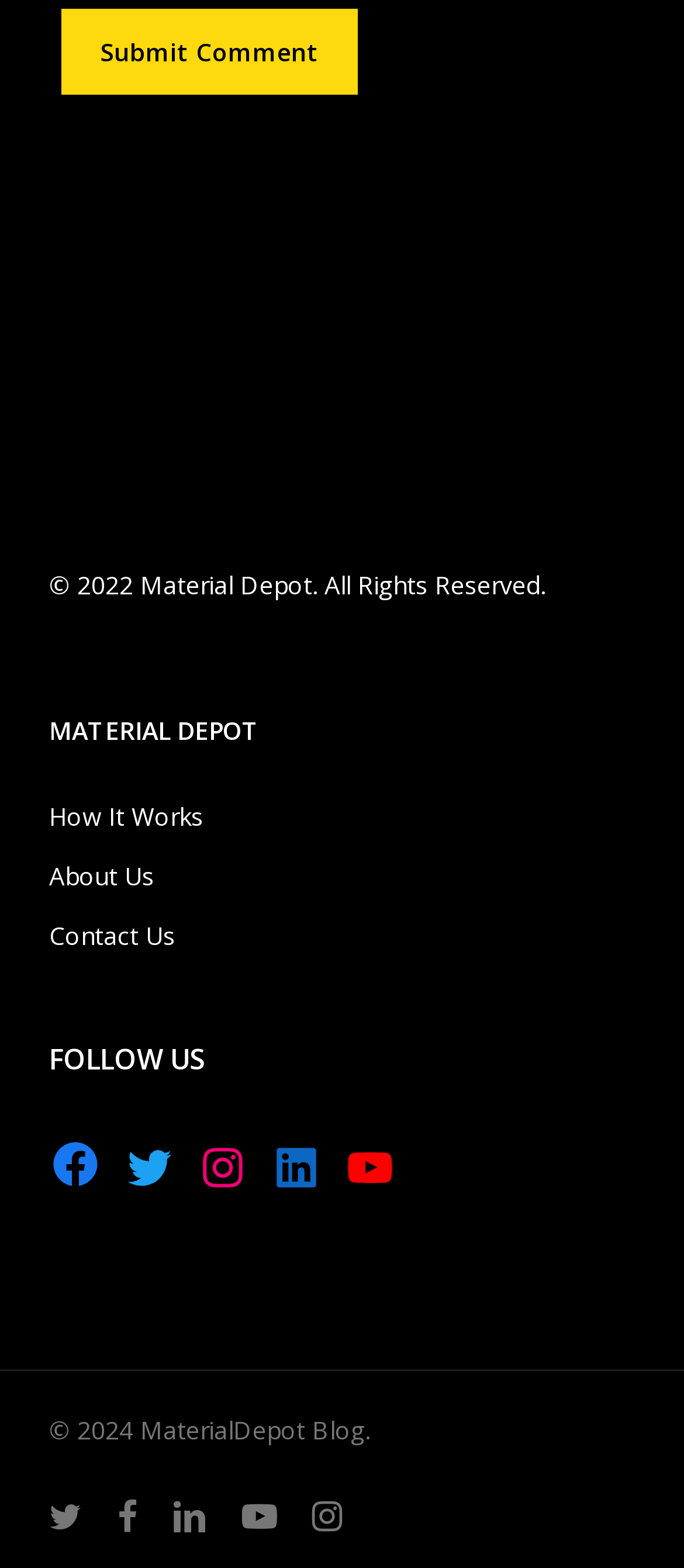Indicate the bounding box coordinates of the clickable region to achieve the following instruction: "Follow us on Facebook."

[0.072, 0.726, 0.149, 0.76]